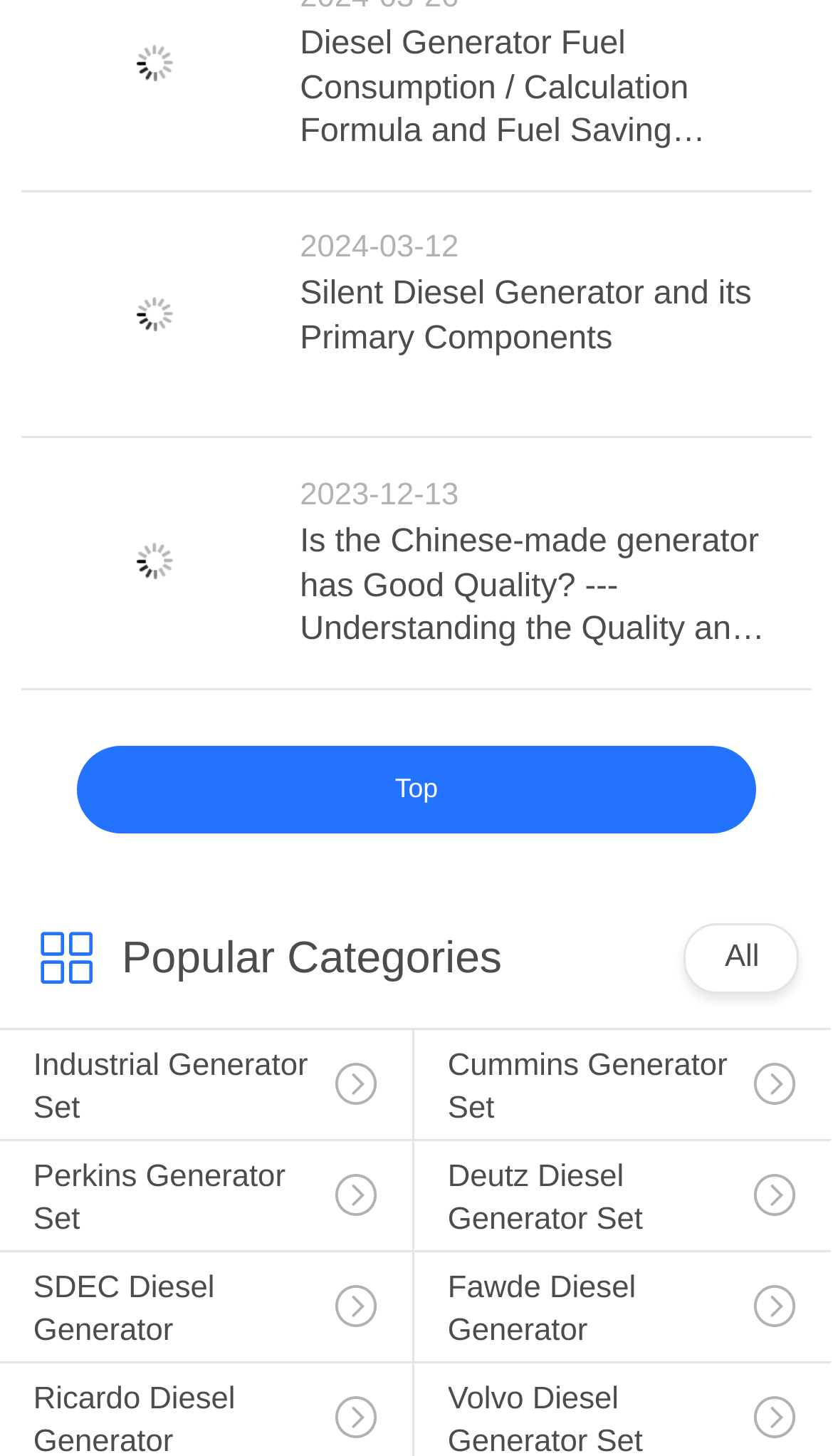Please determine the bounding box coordinates of the section I need to click to accomplish this instruction: "Browse Industrial Generator Set".

[0.0, 0.708, 0.495, 0.817]